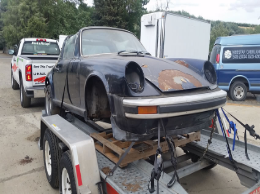How long has the car been sitting in the back area of Eastern Washington?
Use the screenshot to answer the question with a single word or phrase.

At least 20 years